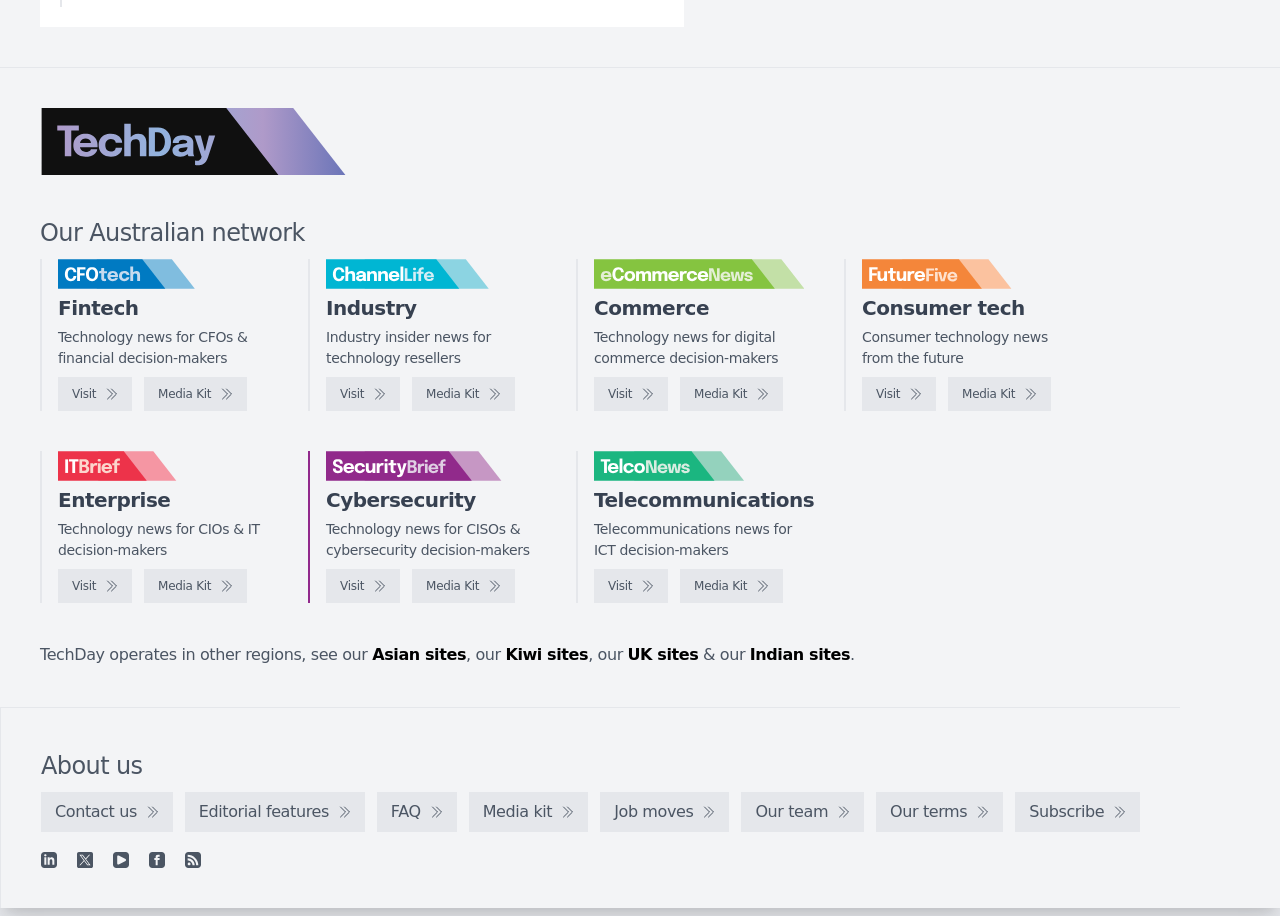Find the bounding box coordinates of the clickable element required to execute the following instruction: "Visit TechDay". Provide the coordinates as four float numbers between 0 and 1, i.e., [left, top, right, bottom].

[0.031, 0.118, 0.271, 0.191]